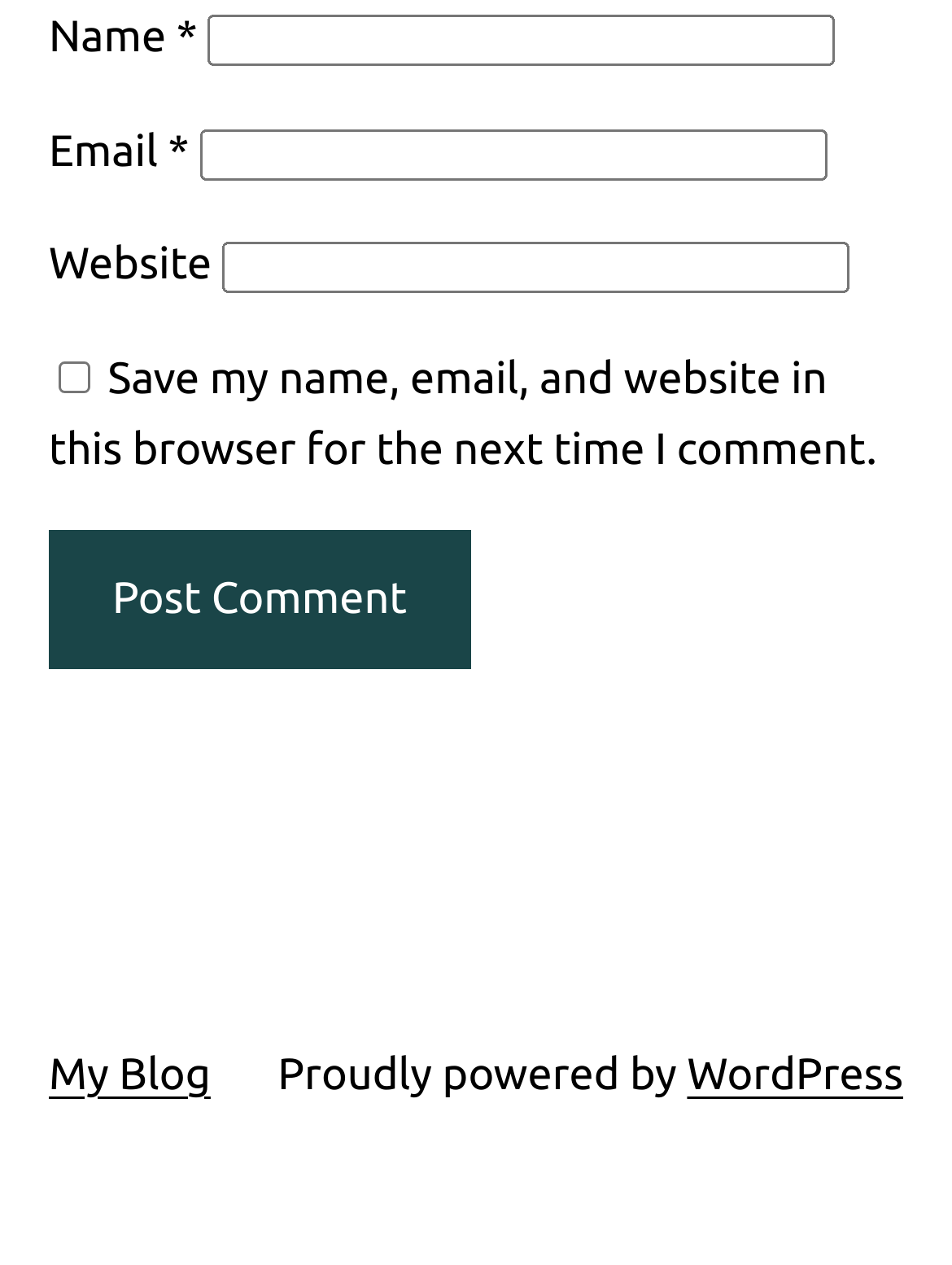Find the bounding box of the web element that fits this description: "My Blog".

[0.051, 0.829, 0.221, 0.868]